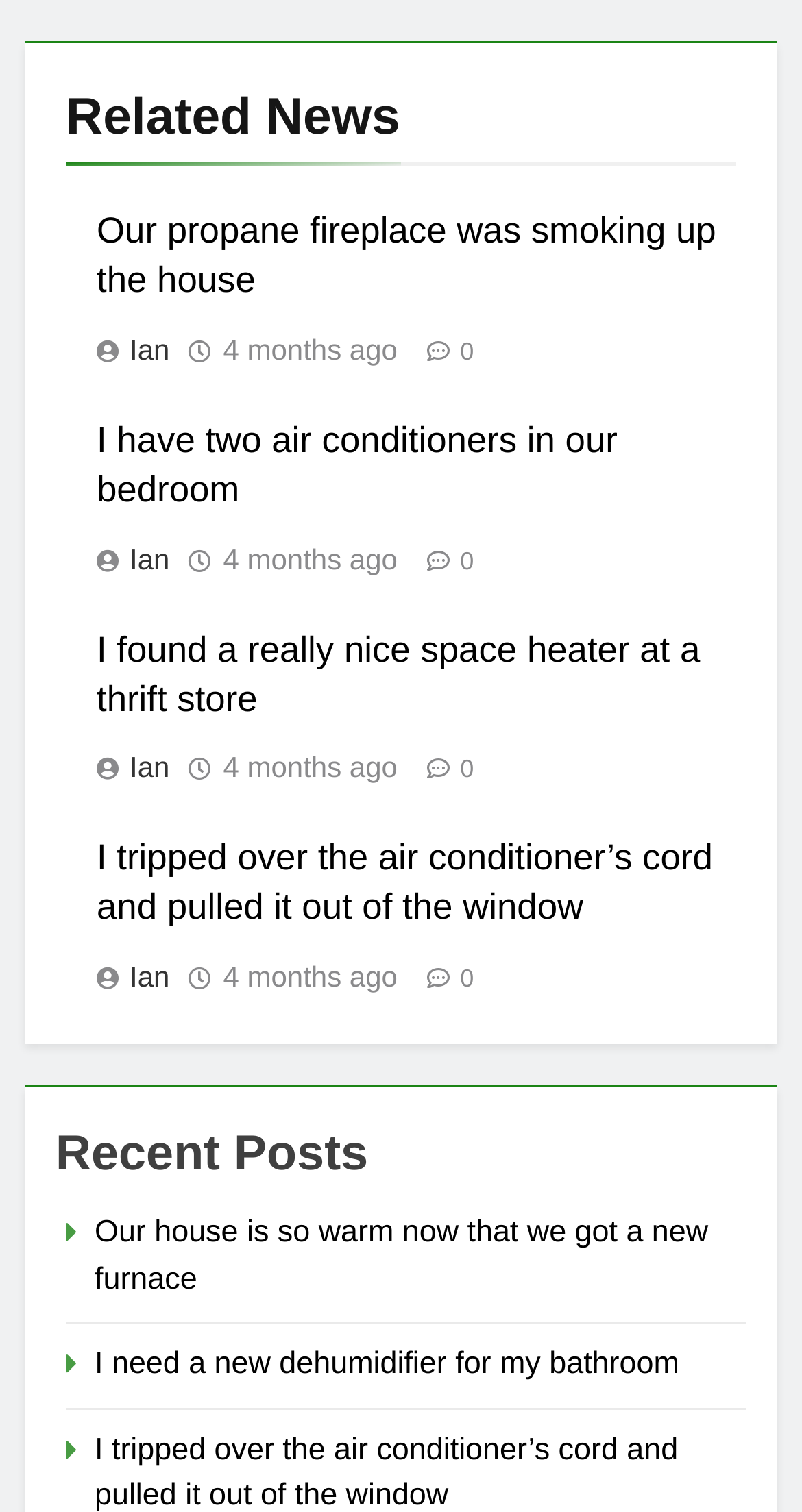Indicate the bounding box coordinates of the element that needs to be clicked to satisfy the following instruction: "Check the time of the post 'I have two air conditioners in our bedroom'". The coordinates should be four float numbers between 0 and 1, i.e., [left, top, right, bottom].

[0.278, 0.358, 0.496, 0.38]